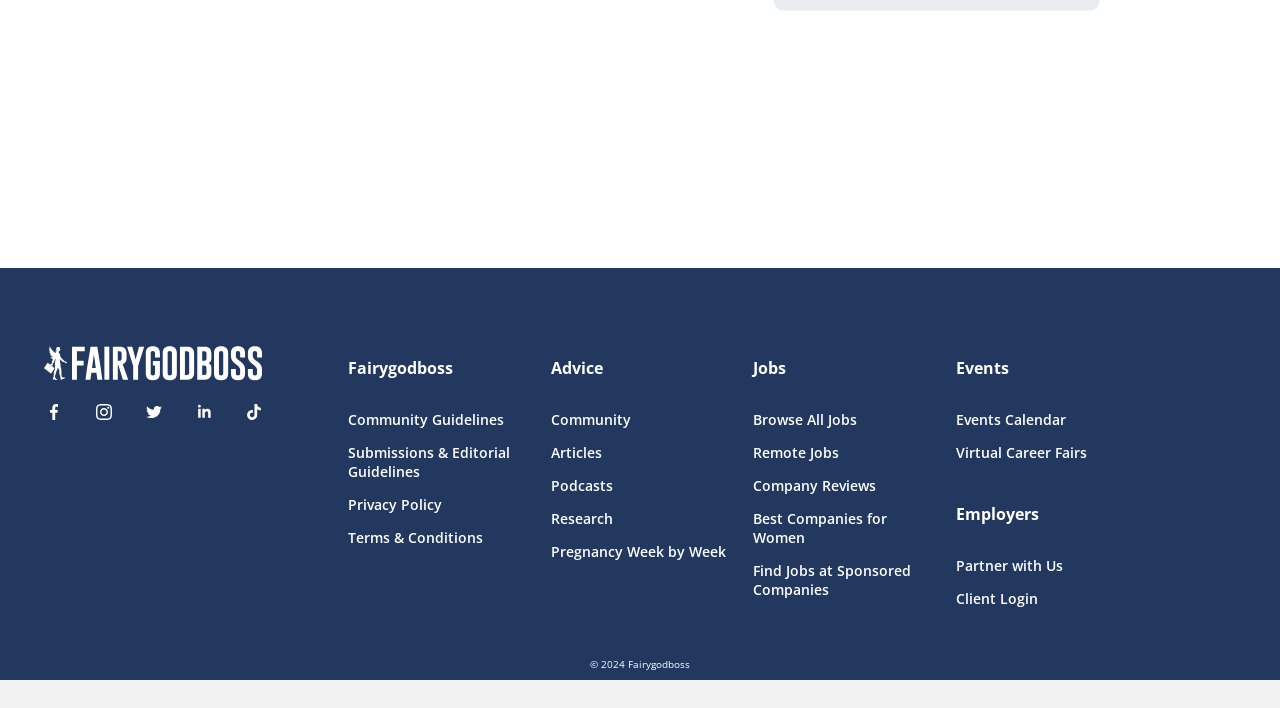Locate the bounding box coordinates of the UI element described by: "Community Guidelines". The bounding box coordinates should consist of four float numbers between 0 and 1, i.e., [left, top, right, bottom].

[0.272, 0.579, 0.411, 0.606]